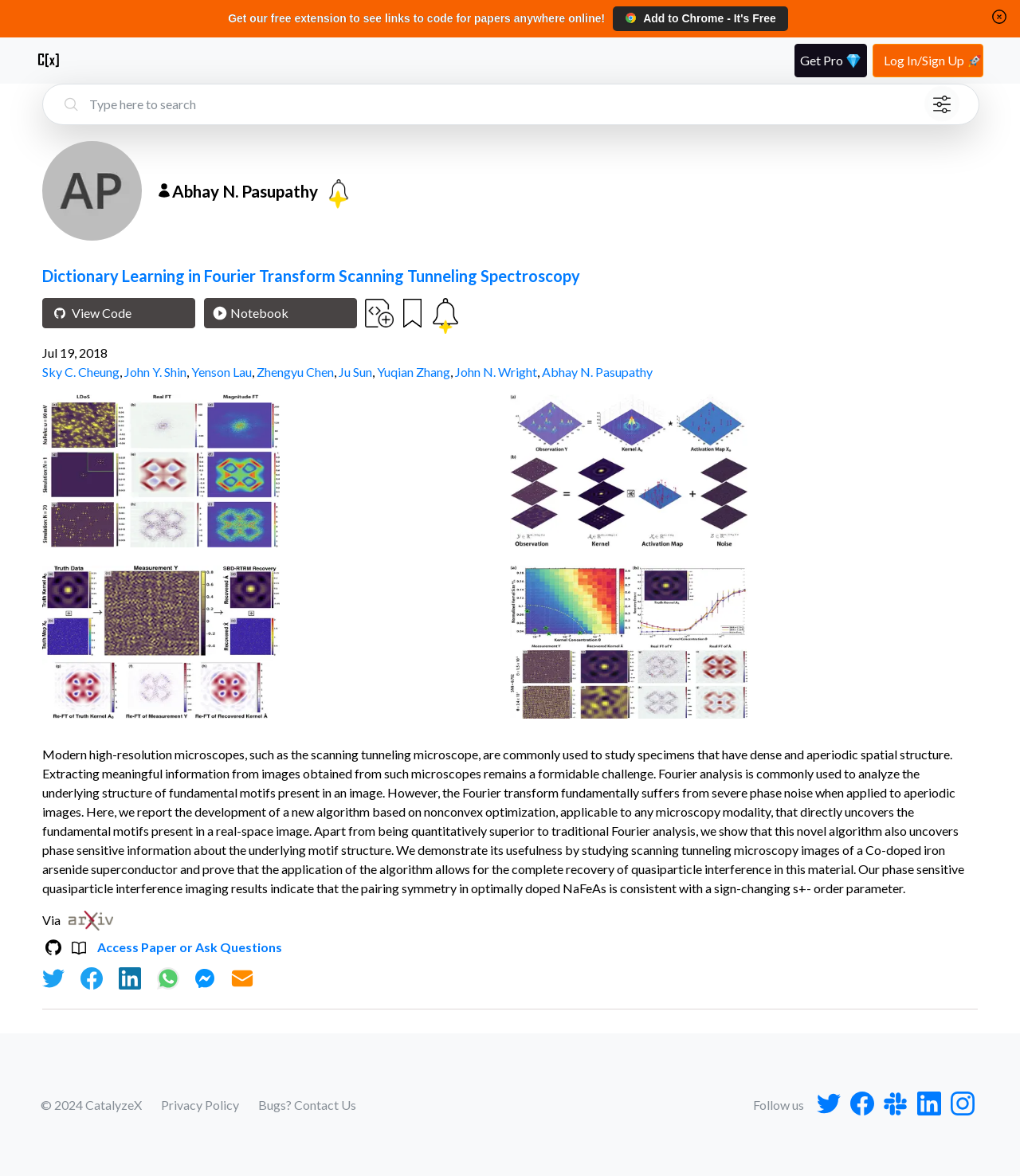Please locate and retrieve the main header text of the webpage.

Abhay N. Pasupathy